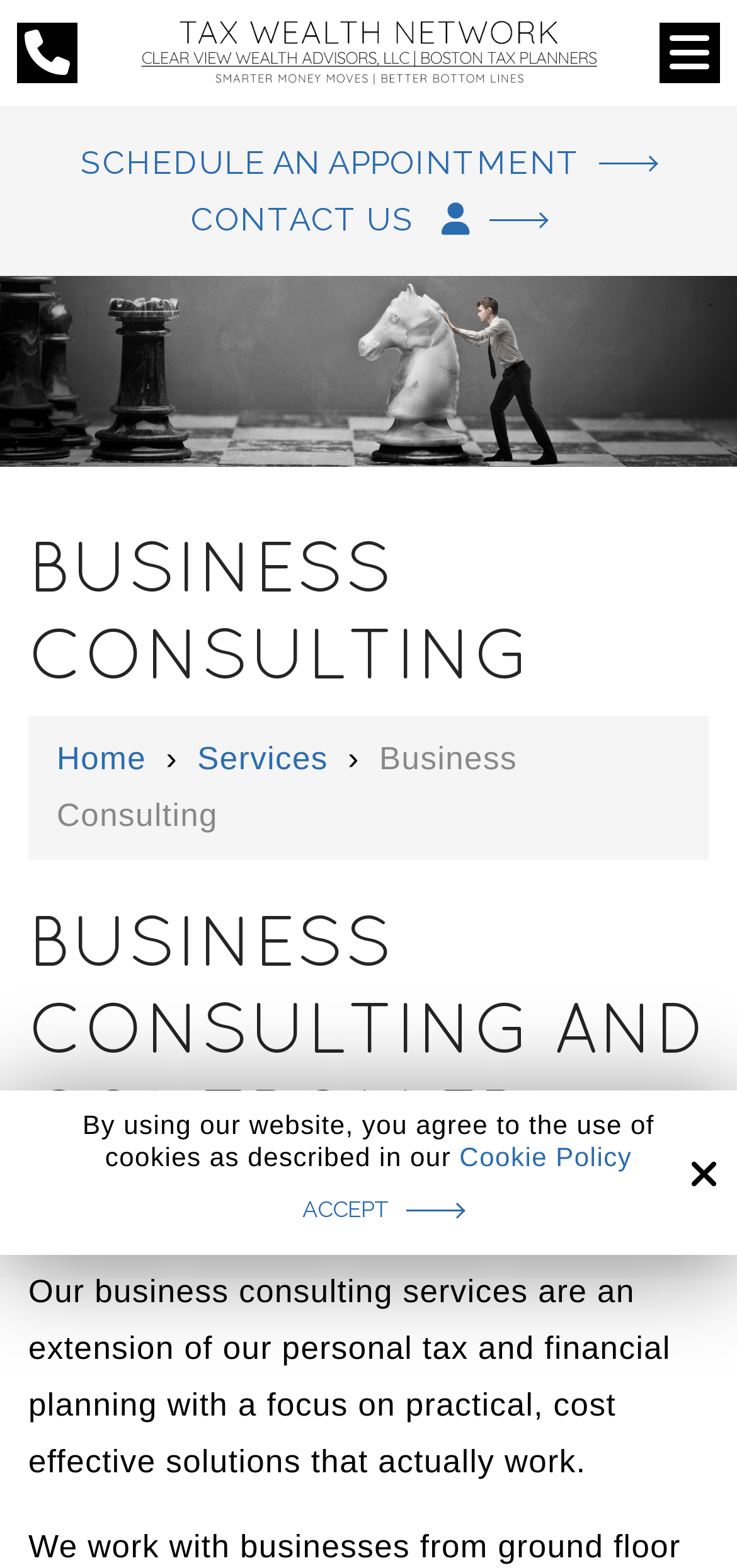Describe all the key features of the webpage in detail.

The webpage is about Tax Wealth Network, a business consulting service provider. At the top left, there is a link to the company's name, accompanied by an image with the same description. Below this, there is a small icon represented by a Unicode character. 

To the right of the icon, there is a section with a complementary role, containing a link to schedule an appointment and a "CONTACT US" static text. 

Below the top section, there is a large image with a caption "Business Consulting", taking up the full width of the page. Above the image, there is a heading "BUSINESS CONSULTING" in a larger font size. 

Under the image, there is a navigation menu with links to "Home", "Services", and "Business Consulting", separated by static text. 

The main content of the page starts with a heading "BUSINESS CONSULTING AND CONTROLLER SERVICES", followed by a paragraph of text describing the business consulting services offered by Tax Wealth Network. 

At the bottom of the page, there is an article section with a figure containing a static text about the use of cookies, a link to the "Cookie Policy", and an "ACCEPT" button.